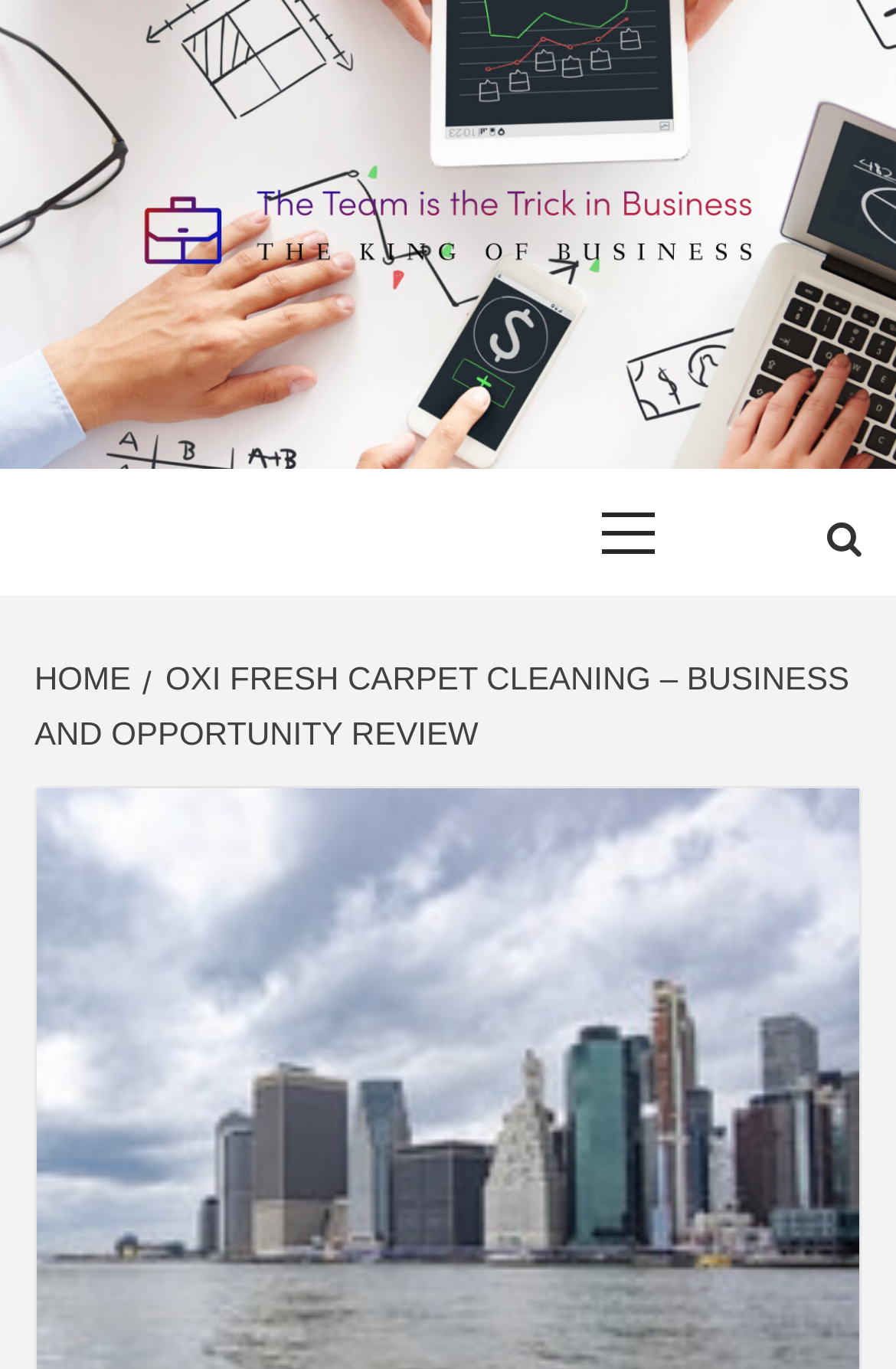What is the subtitle of the review?
Please provide a detailed and comprehensive answer to the question.

The subtitle of the review can be found in the static text element with the text 'THE KING OF BUSINESS', which is located below the main title of the review.